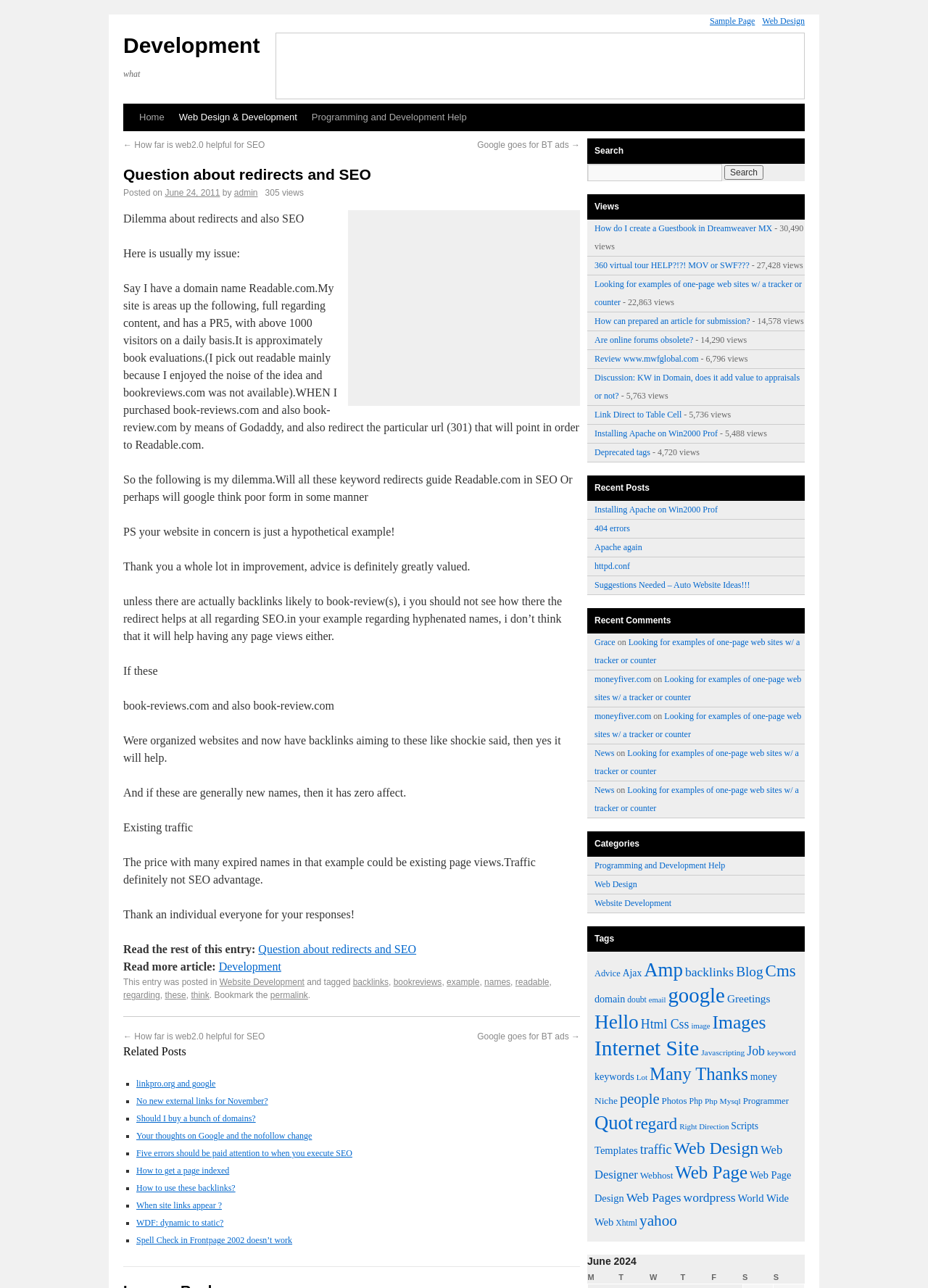Write an extensive caption that covers every aspect of the webpage.

This webpage is a question and answer forum focused on development and SEO. At the top, there are several links to related pages, including "Sample Page", "Web Design", and "Development". Below these links, there is a heading that reads "Question about redirects and SEO" followed by a brief description of the issue.

The main content of the page is a long paragraph of text that explains the problem, which is about redirecting URLs to a main domain and its potential impact on SEO. The text is divided into several sections, with headings and subheadings that break up the content.

To the right of the main content, there is a sidebar with several links to related articles, including "How far is web2.0 helpful for SEO" and "Google goes for BT ads". Below these links, there is a section titled "Related Posts" that lists several related articles, each with a brief description.

At the bottom of the page, there is a search bar with a text box and a "Search" button. Next to the search bar, there is a section titled "Views" that lists several articles with their corresponding view counts.

Throughout the page, there are several links to other articles and websites, as well as headings and subheadings that help to organize the content. The overall layout is clean and easy to navigate, with a focus on providing useful information to readers.